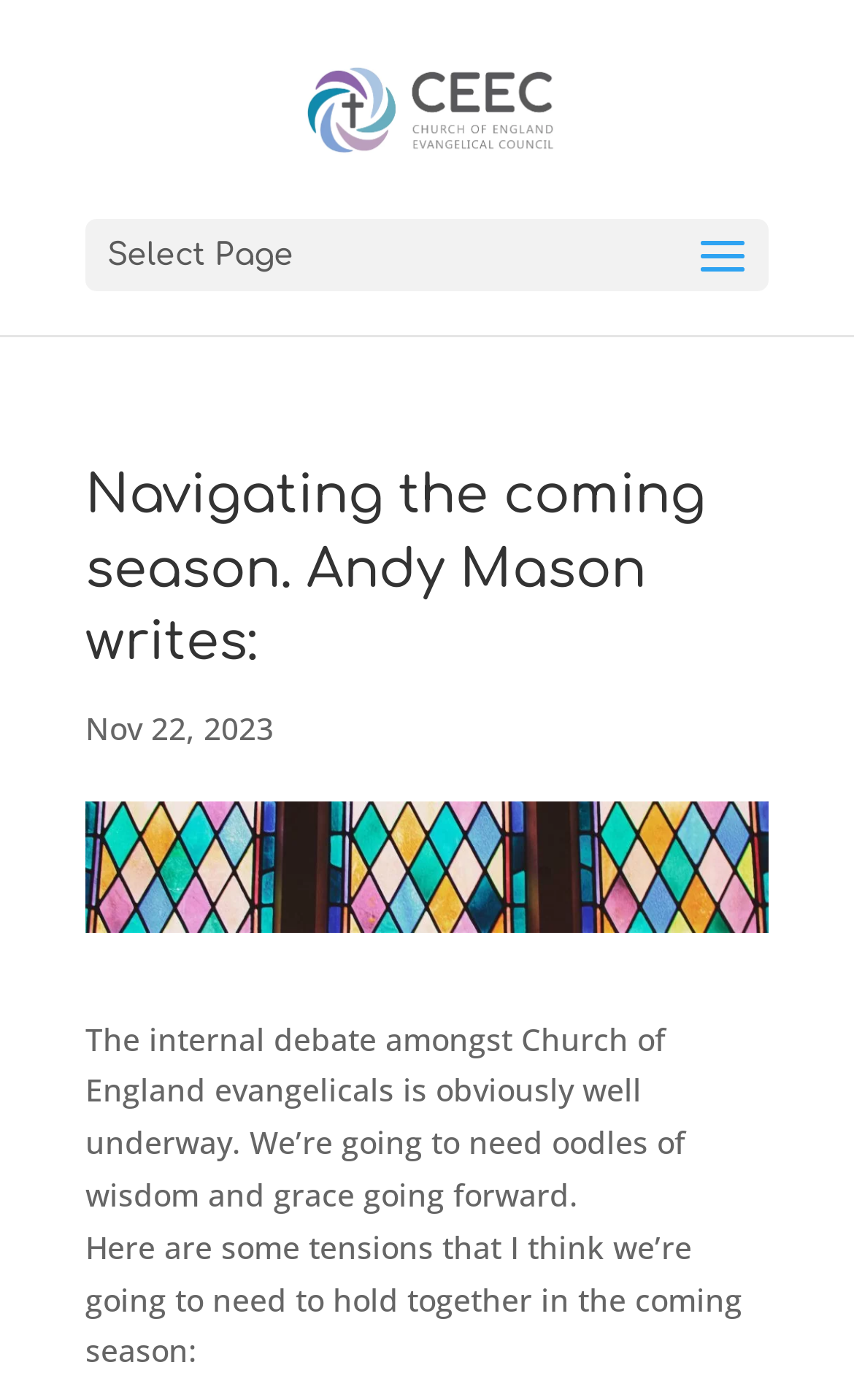What is the date of the article?
Respond to the question with a single word or phrase according to the image.

Nov 22, 2023